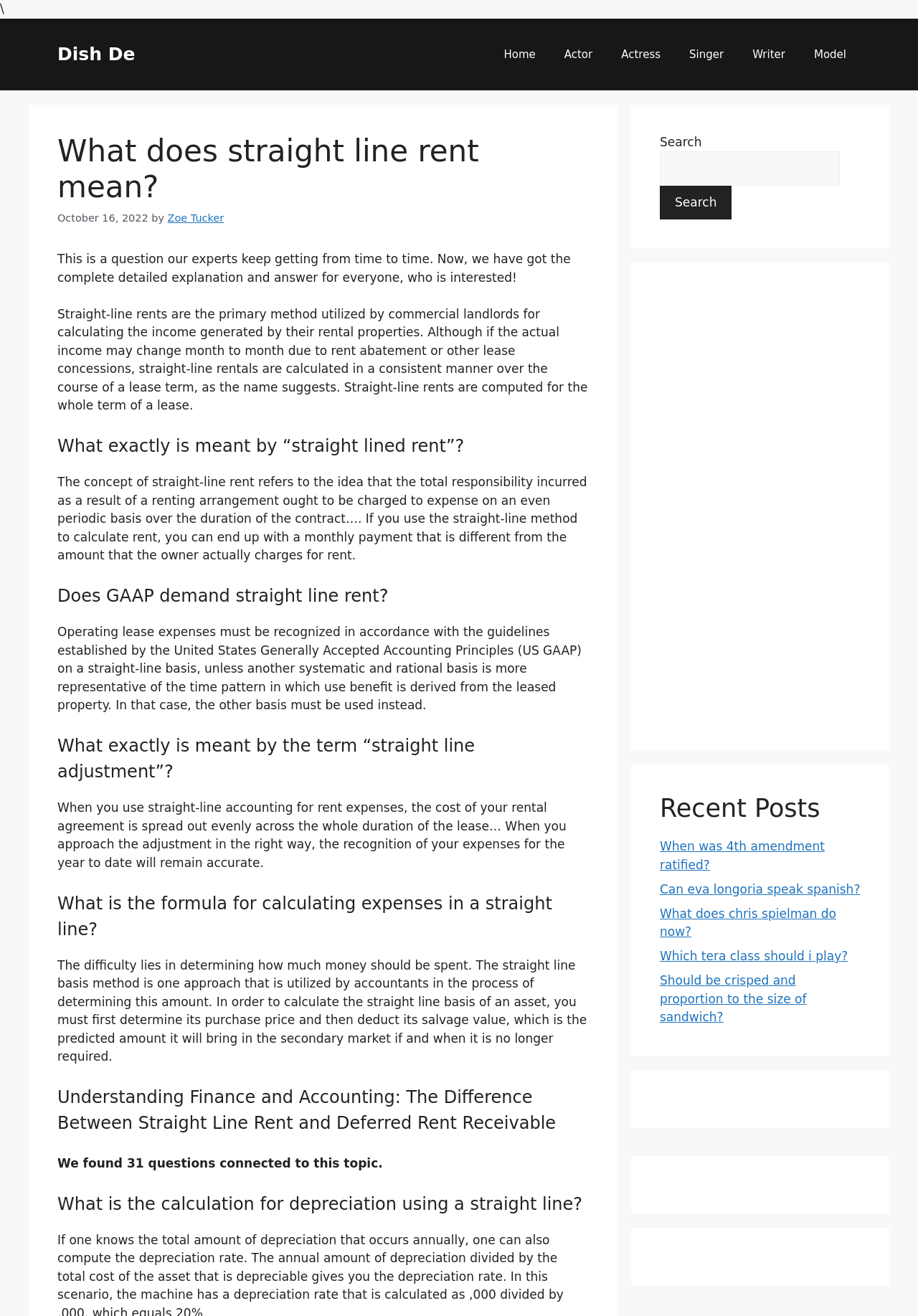Generate a comprehensive caption for the webpage you are viewing.

This webpage is about explaining the concept of straight-line rent. At the top, there is a banner with the site's name, "Dish De", and a navigation menu with links to different categories such as "Home", "Actor", "Actress", and more. Below the banner, there is a heading that reads "What does straight line rent mean?" followed by a timestamp and the author's name, "Zoe Tucker".

The main content of the page is divided into several sections, each with a heading that asks a question related to straight-line rent. The sections are arranged in a vertical layout, with each section building upon the previous one to provide a comprehensive explanation of the concept. The text is dense and informative, with no images or breaks in between.

To the right of the main content, there is a search bar with a button that allows users to search for specific topics. Below the search bar, there are several advertisements and a section titled "Recent Posts" that lists links to other articles on the site.

At the very bottom of the page, there are several complementary sections that appear to be empty or contain minimal content. Overall, the webpage is focused on providing a detailed explanation of straight-line rent, with a clean and organized layout that makes it easy to follow along.